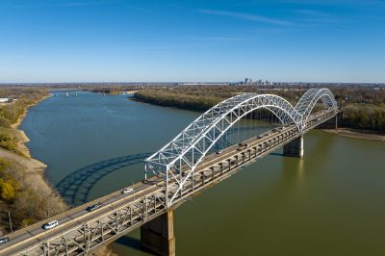Respond to the following question using a concise word or phrase: 
What is the color of the sky in the background?

Blue